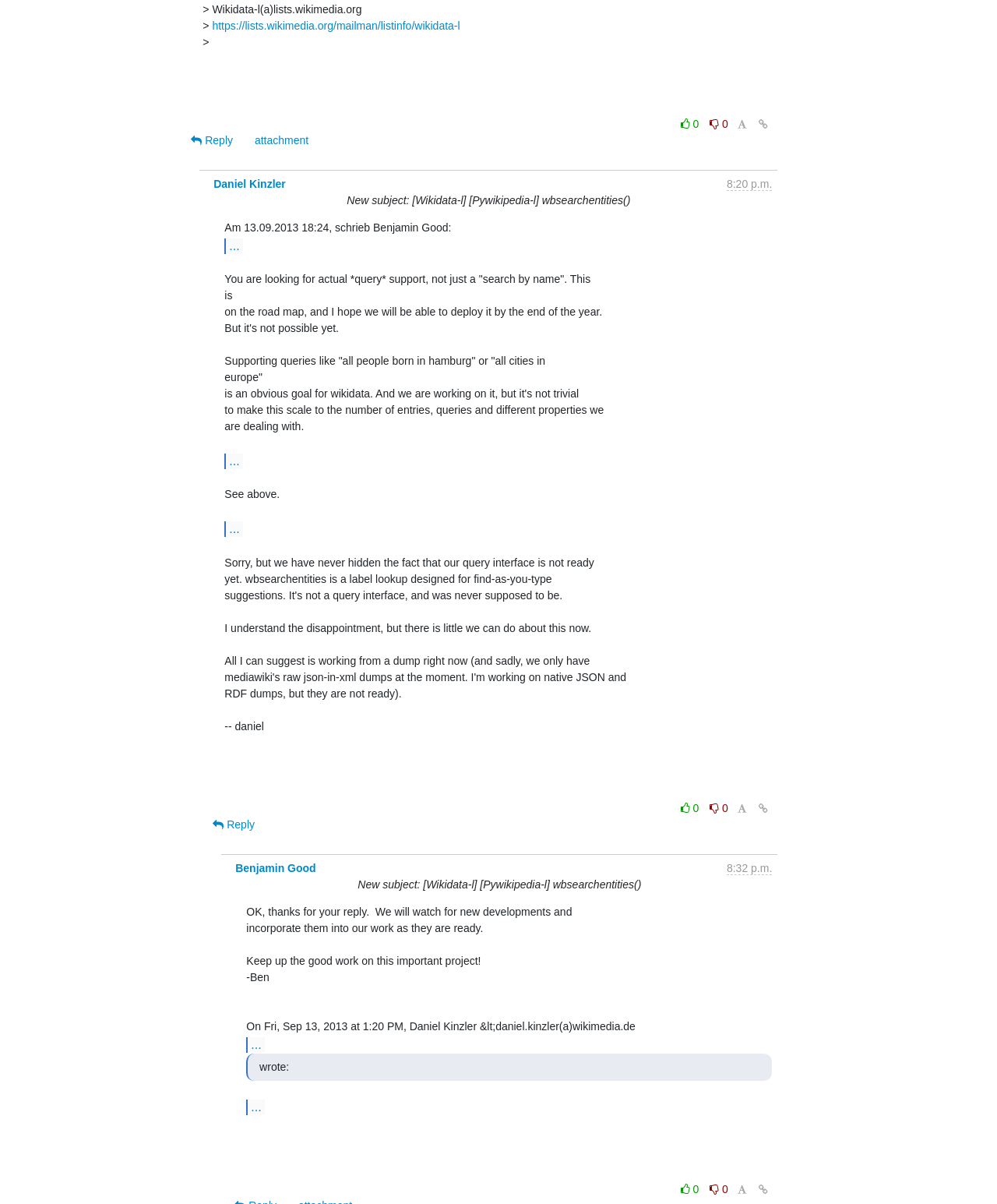Locate the bounding box of the UI element described in the following text: "Zosimus, New History 4".

None